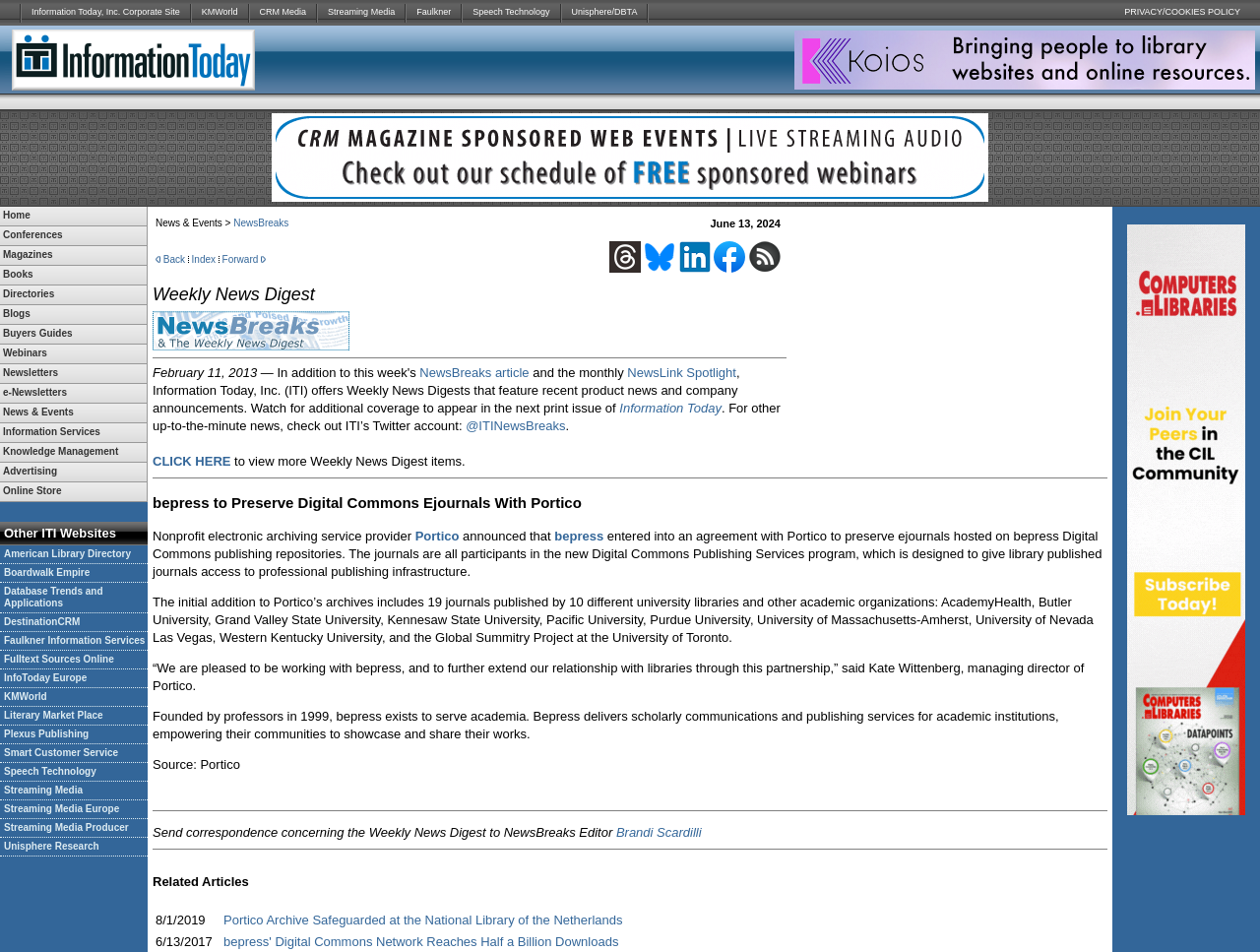How many sections are there in the main content area?
From the screenshot, provide a brief answer in one word or phrase.

3